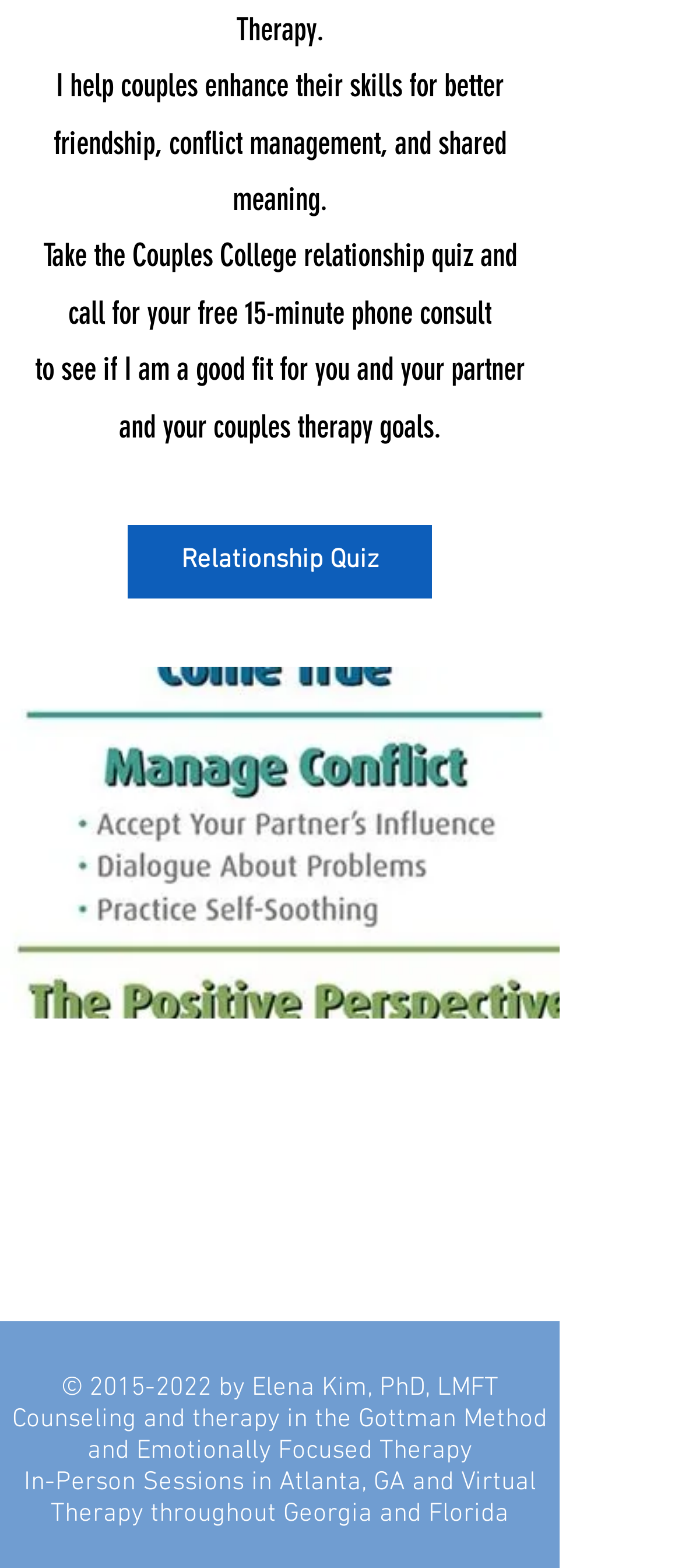Given the element description "2015-2022" in the screenshot, predict the bounding box coordinates of that UI element.

[0.131, 0.875, 0.31, 0.895]